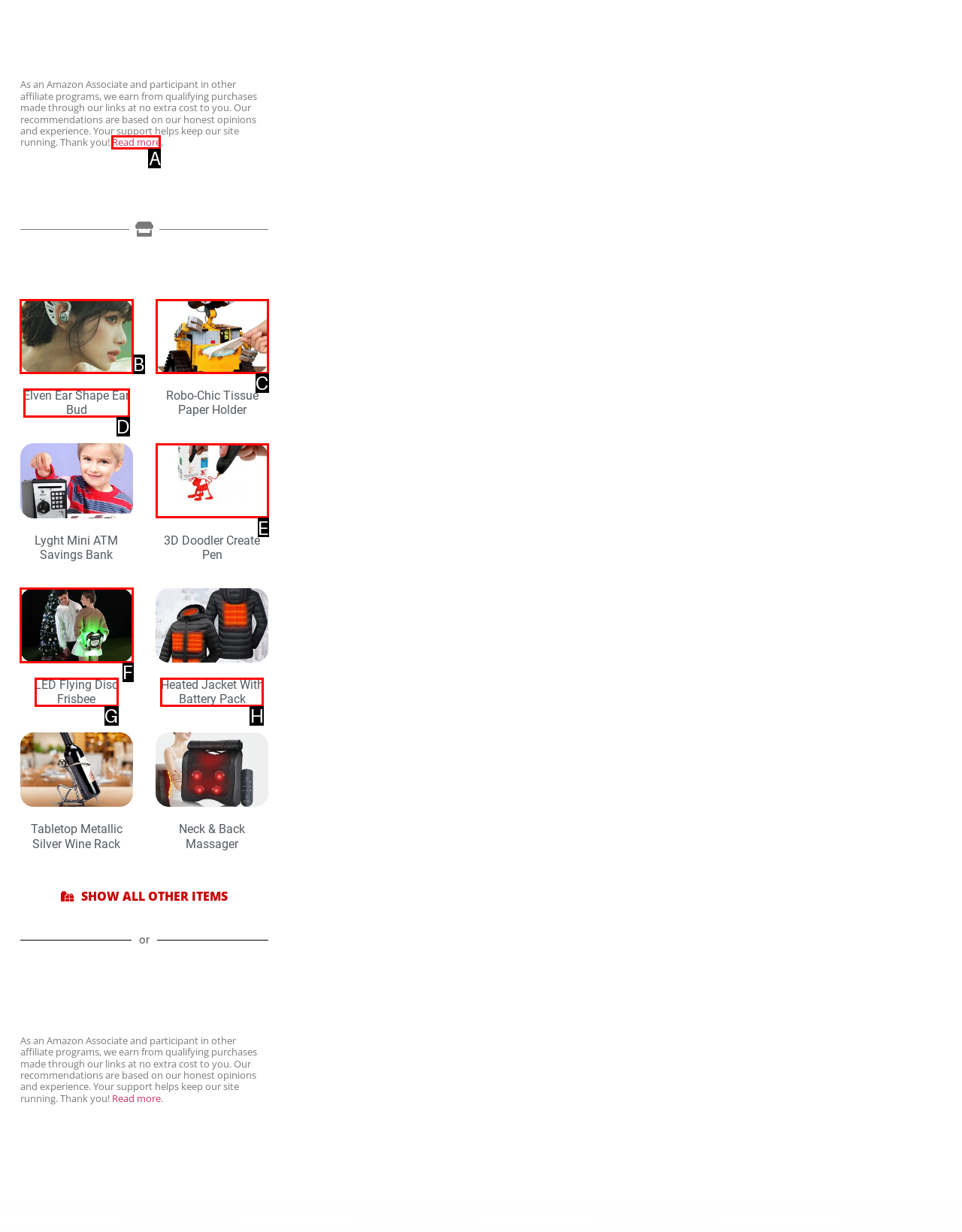Match the description: parent_node: LED Flying Disc Frisbee to the appropriate HTML element. Respond with the letter of your selected option.

F